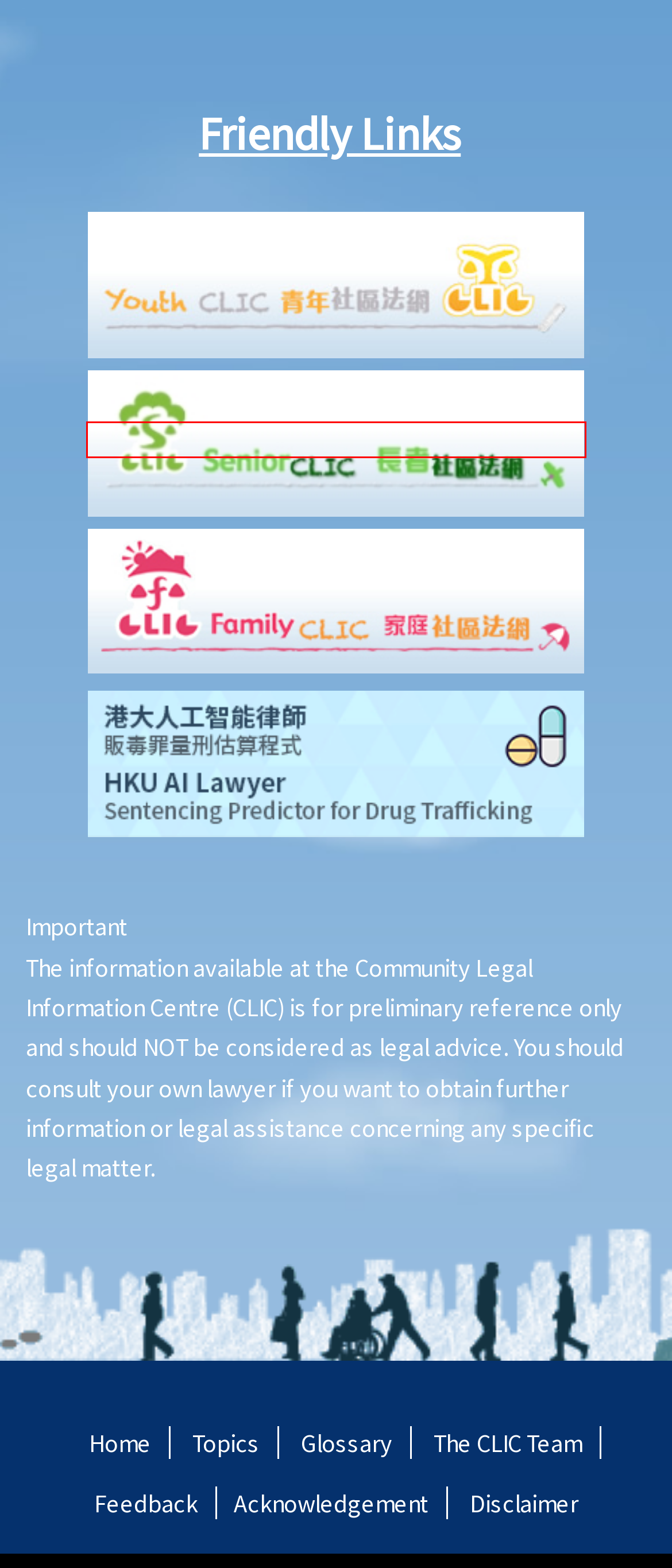Look at the screenshot of a webpage, where a red bounding box highlights an element. Select the best description that matches the new webpage after clicking the highlighted element. Here are the candidates:
A. Topics | Community Legal Information Centre (CLIC)
B. Divorce | Community Legal Information Centre (CLIC)
C. Home Page - Senior CLIC
D. A. Application | Community Legal Information Centre (CLIC)
E. E. Matters affecting children | Community Legal Information Centre (CLIC)
F. 1. Custody, care and control, and access | Community Legal Information Centre (CLIC)
G. Home - Family CLIC
H. Web Design Hong Kong | Bespoke Website Design Services

C